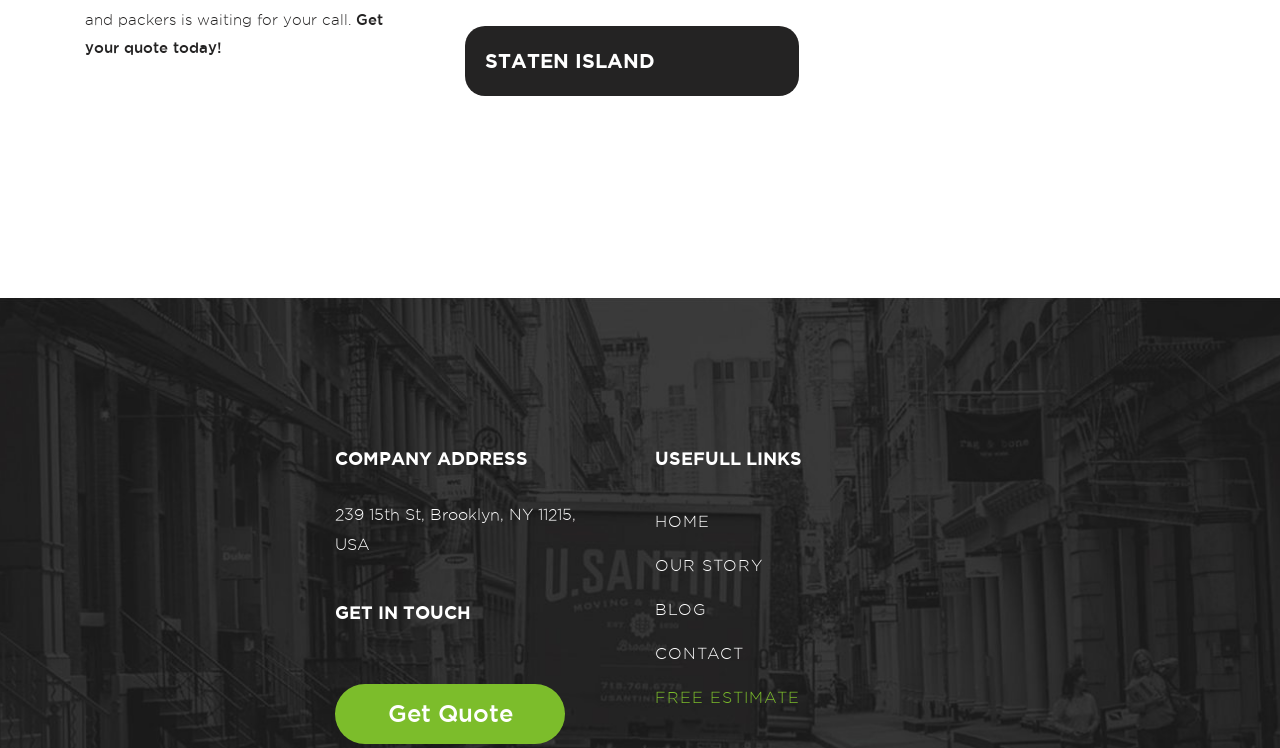Highlight the bounding box coordinates of the region I should click on to meet the following instruction: "Contact us".

[0.512, 0.862, 0.581, 0.884]